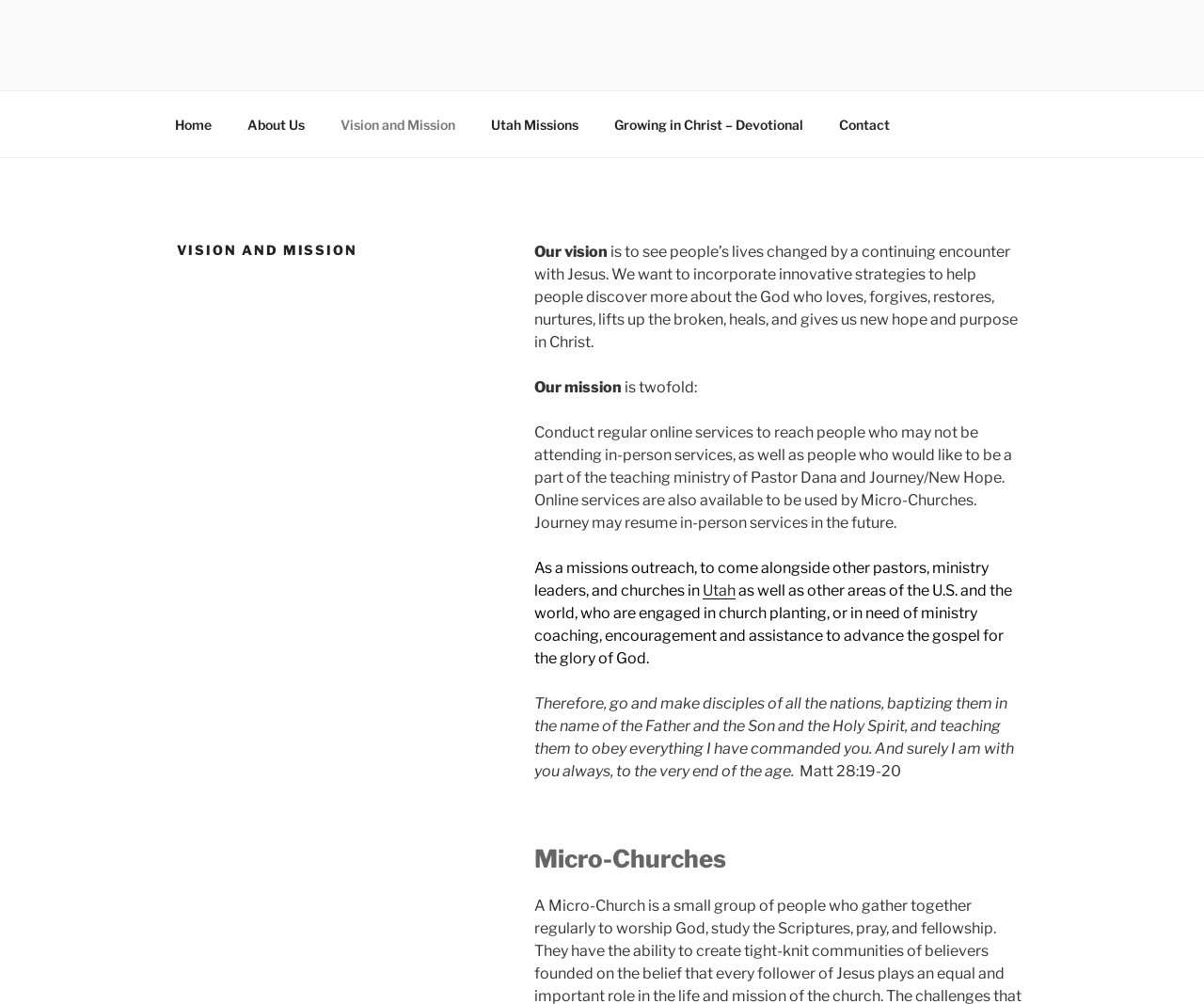Determine the bounding box coordinates for the region that must be clicked to execute the following instruction: "Click on Home".

[0.131, 0.101, 0.189, 0.147]